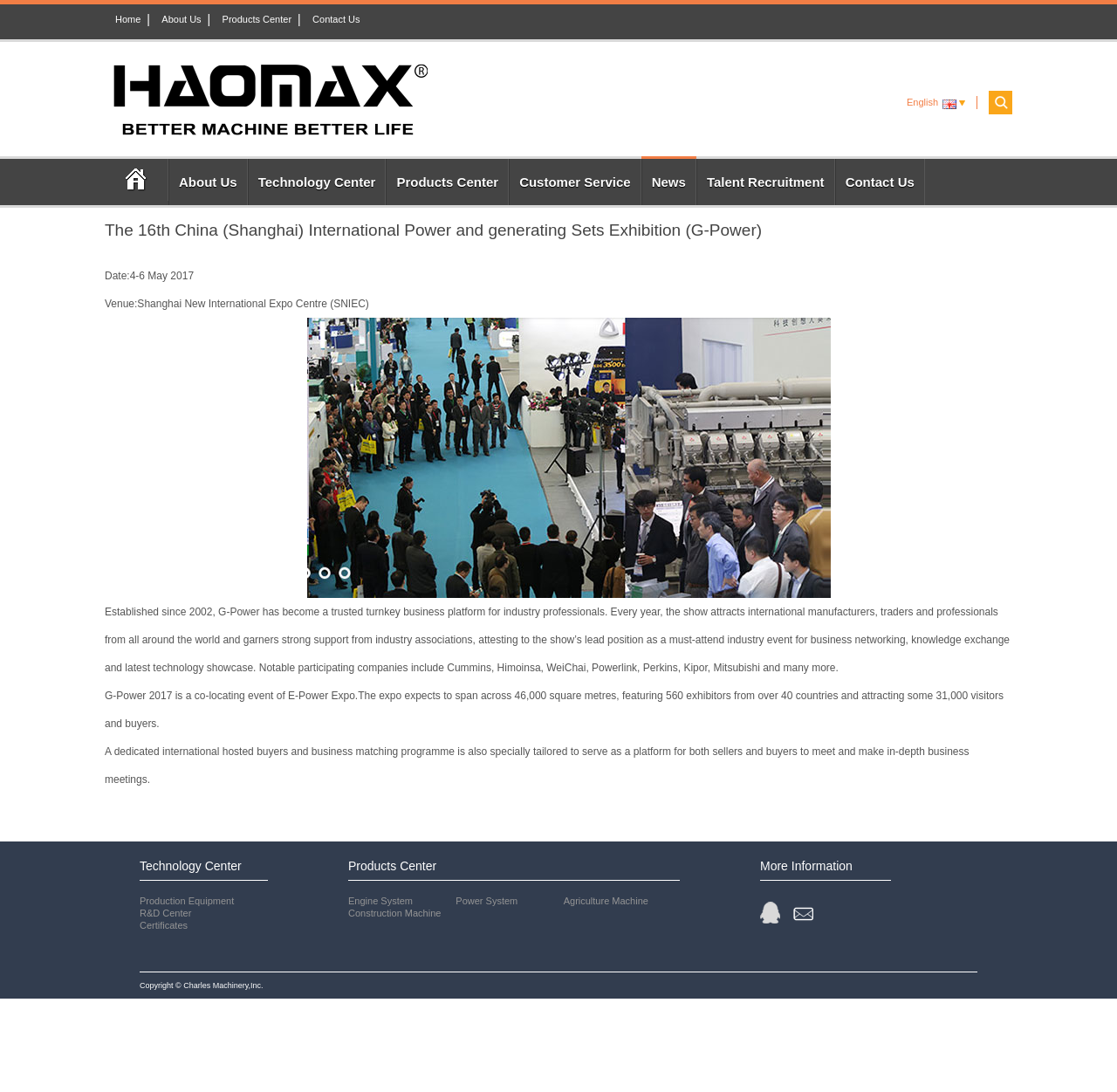Respond concisely with one word or phrase to the following query:
What is the name of the company?

Charles Machinery